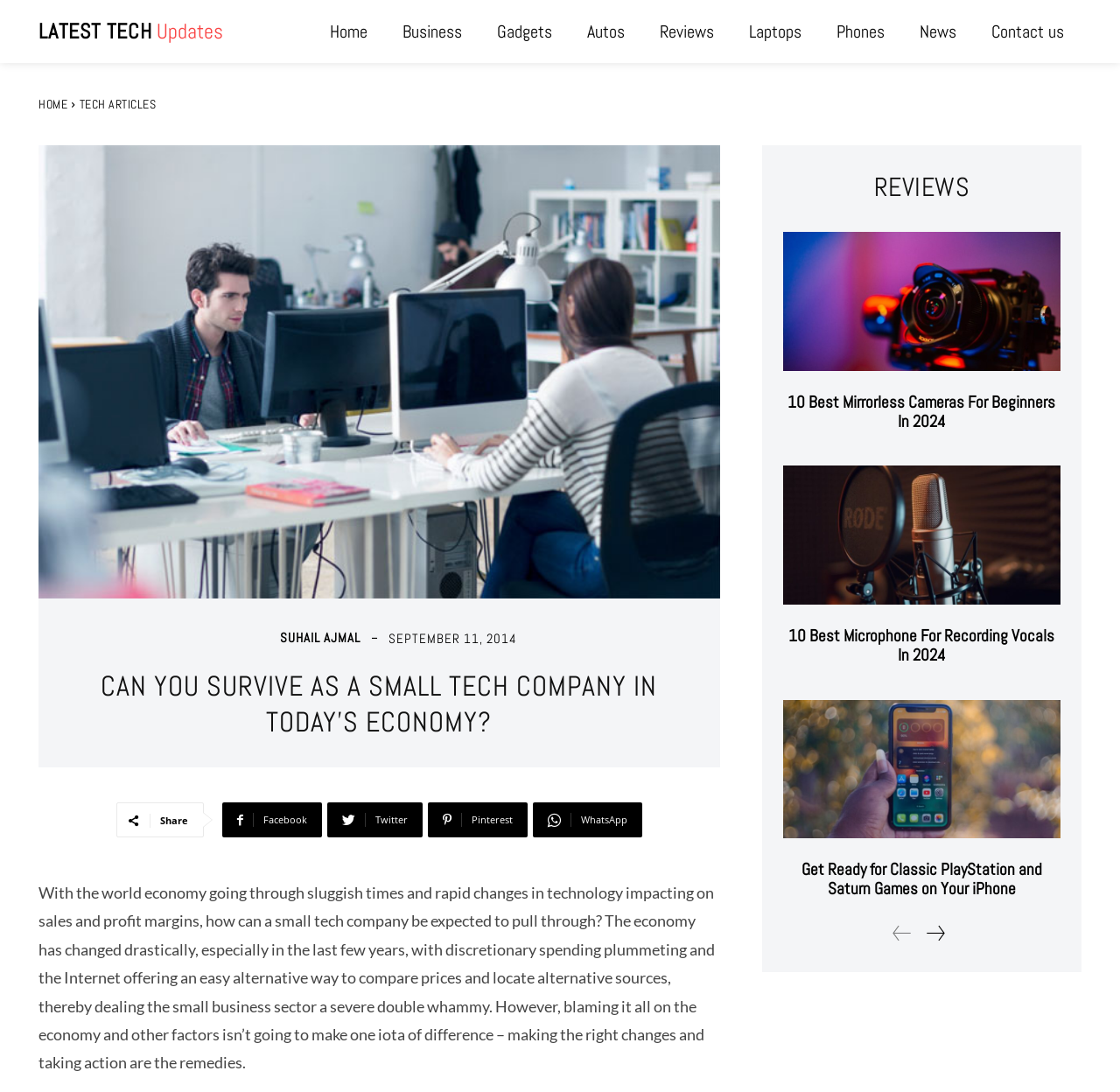Give the bounding box coordinates for the element described by: "Laptops".

[0.653, 0.0, 0.731, 0.058]